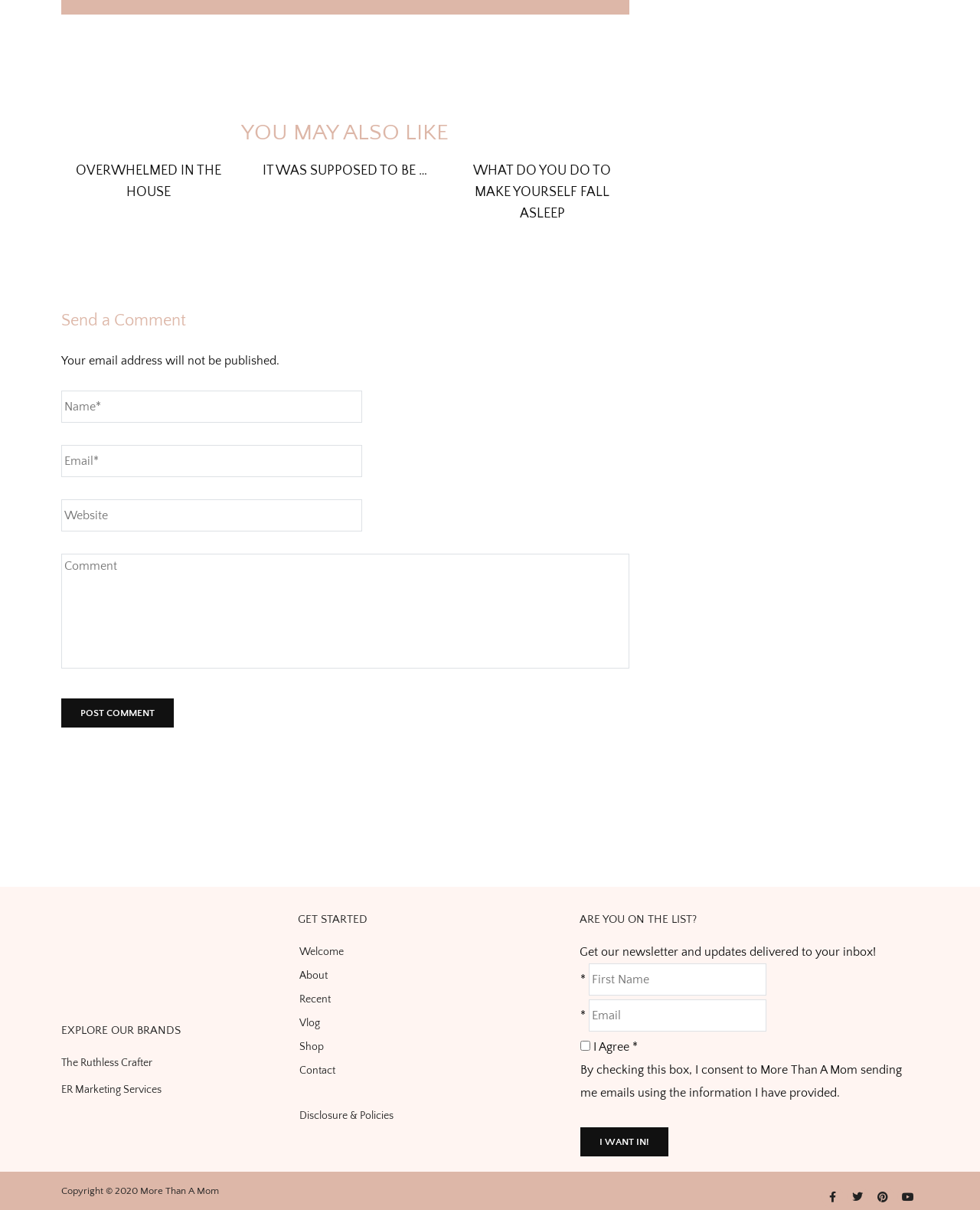Please look at the image and answer the question with a detailed explanation: How many articles are under 'YOU MAY ALSO LIKE'?

I counted the number of article elements under the 'YOU MAY ALSO LIKE' heading, which are three: 'OVERWHELMED IN THE HOUSE', 'IT WAS SUPPOSED TO BE …', and 'WHAT DO YOU DO TO MAKE YOURSELF FALL ASLEEP'.